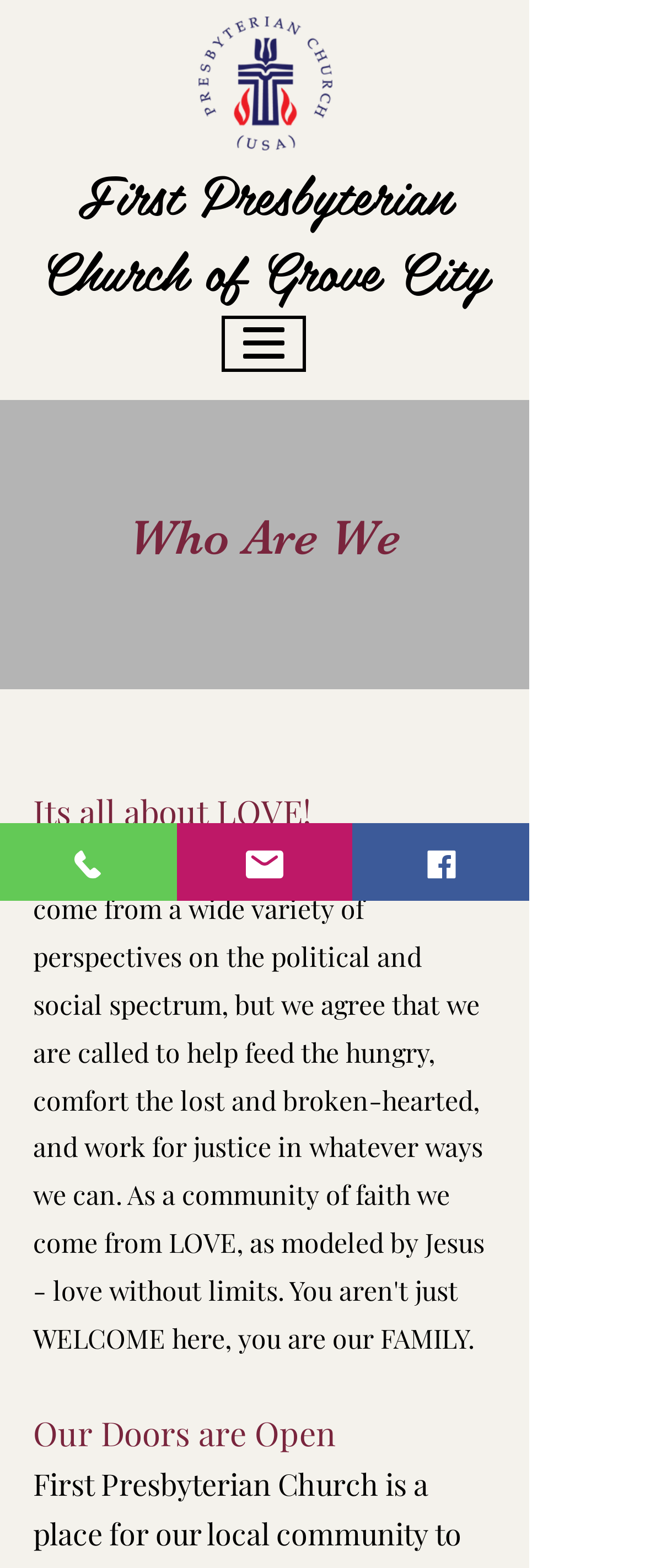Please give a one-word or short phrase response to the following question: 
What is the text above the image with the seal?

First Presbyterian Church of Grove City